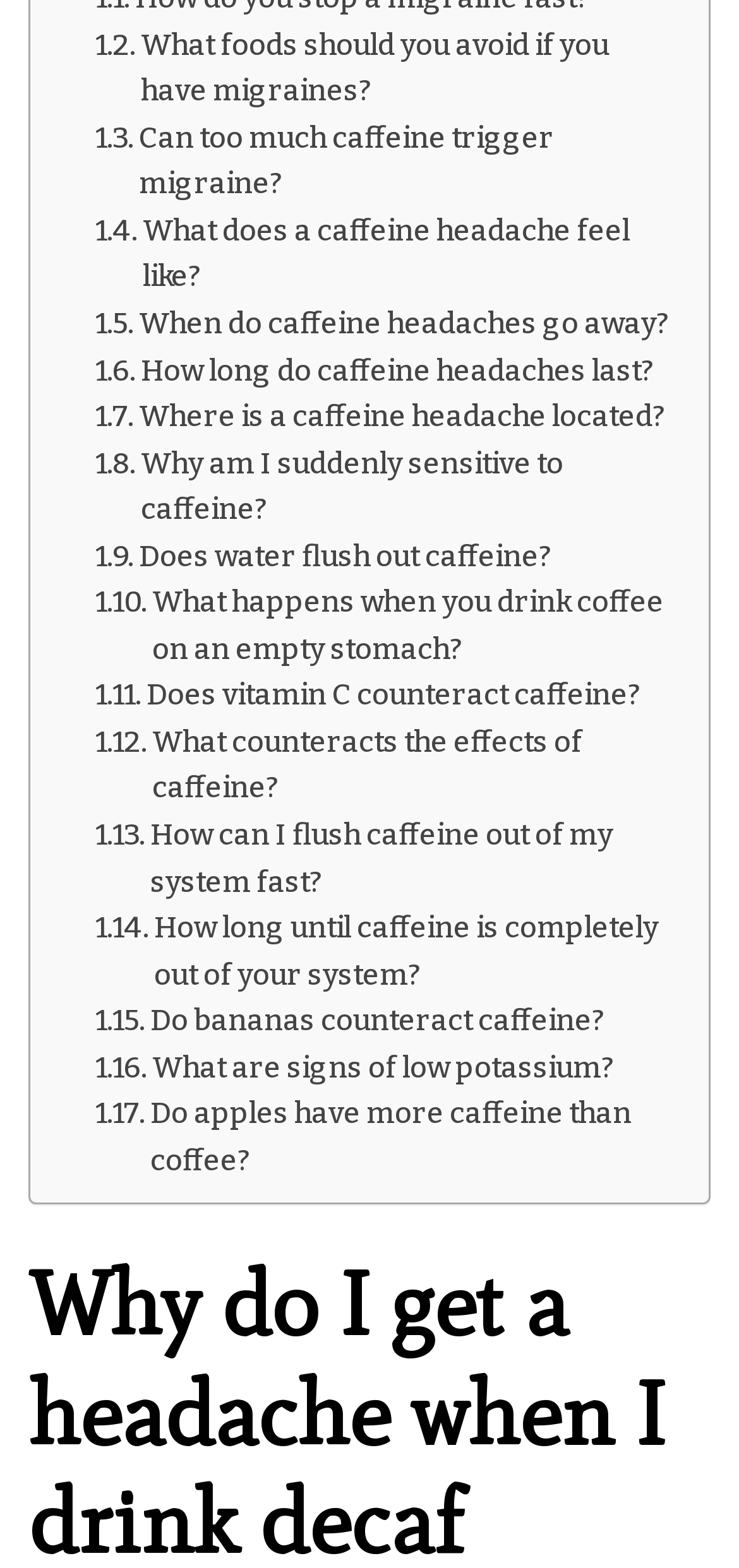Provide the bounding box coordinates of the area you need to click to execute the following instruction: "Click on the link to learn about foods to avoid with migraines".

[0.129, 0.014, 0.908, 0.073]